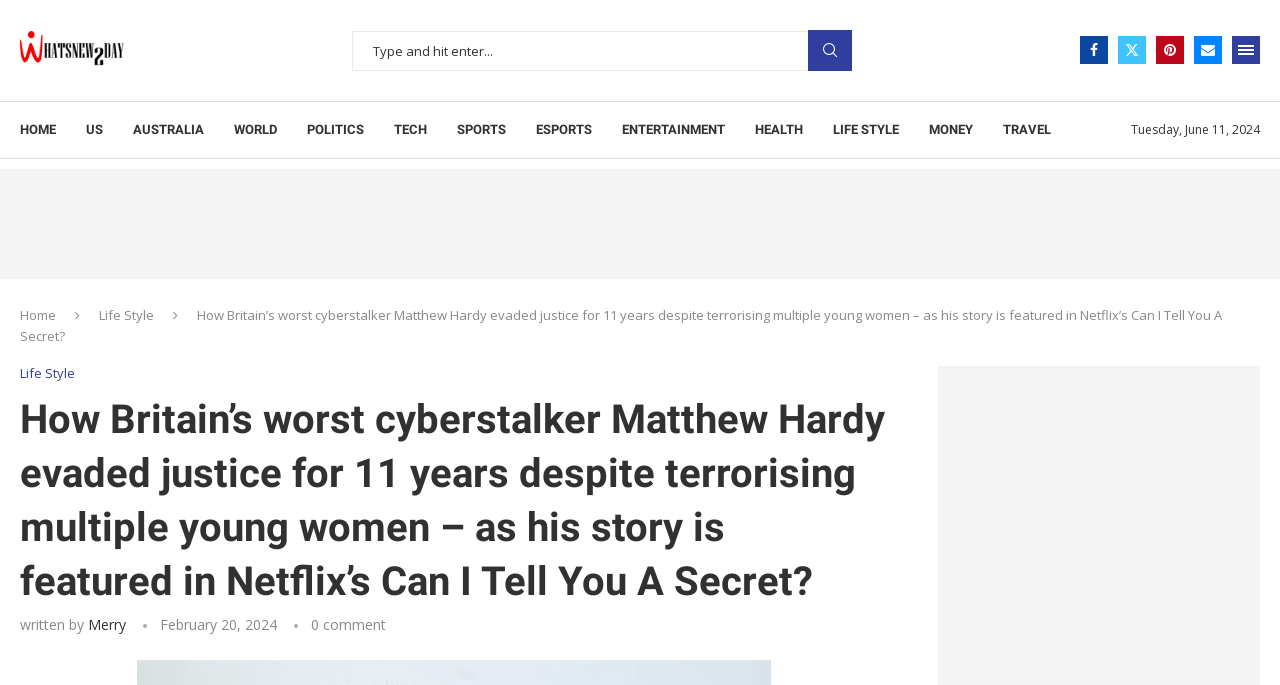Locate the bounding box coordinates of the item that should be clicked to fulfill the instruction: "Open the menu".

[0.962, 0.053, 0.984, 0.094]